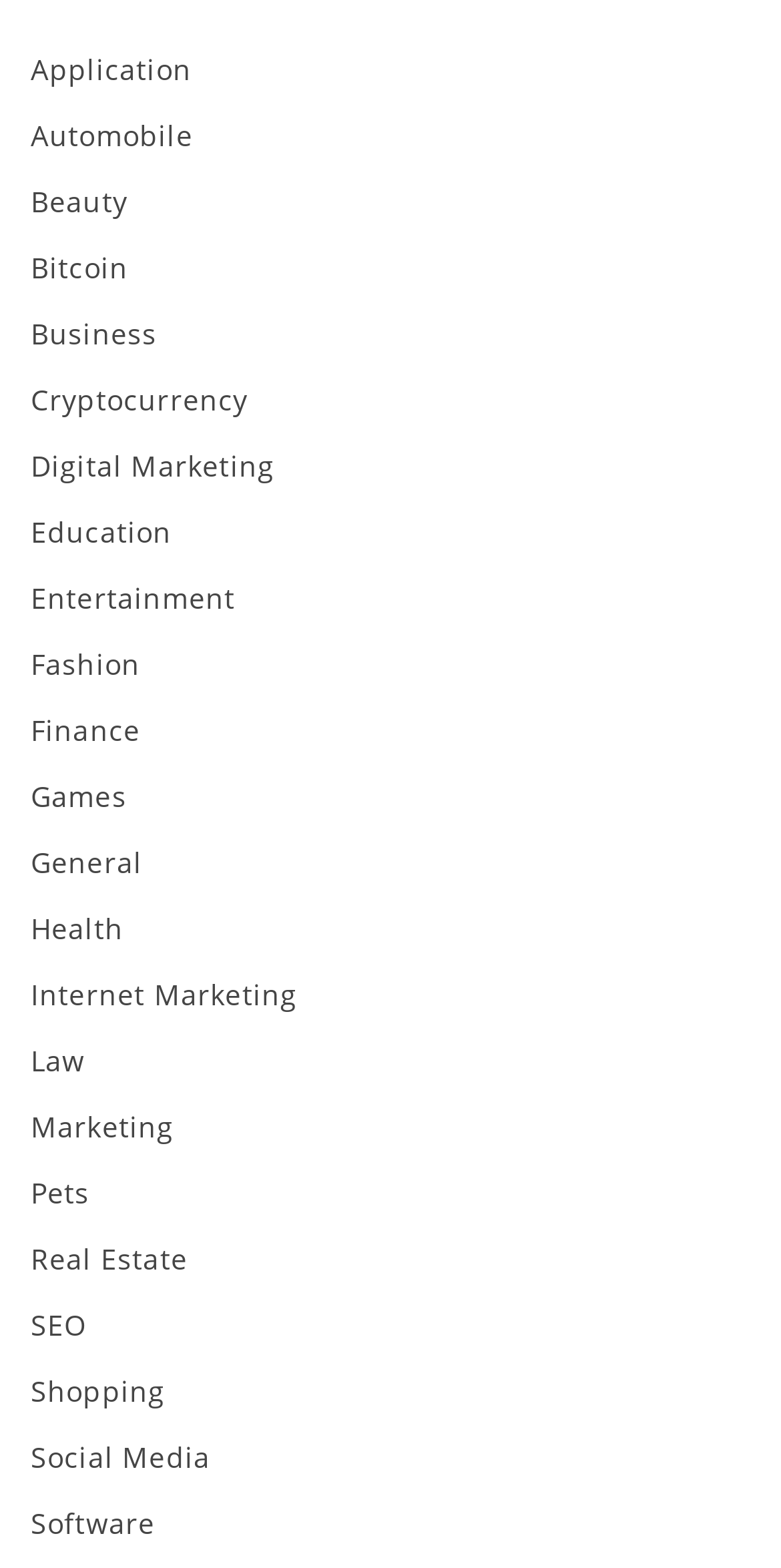Please determine the bounding box coordinates of the clickable area required to carry out the following instruction: "Visit the 'Education' page". The coordinates must be four float numbers between 0 and 1, represented as [left, top, right, bottom].

[0.039, 0.326, 0.22, 0.351]